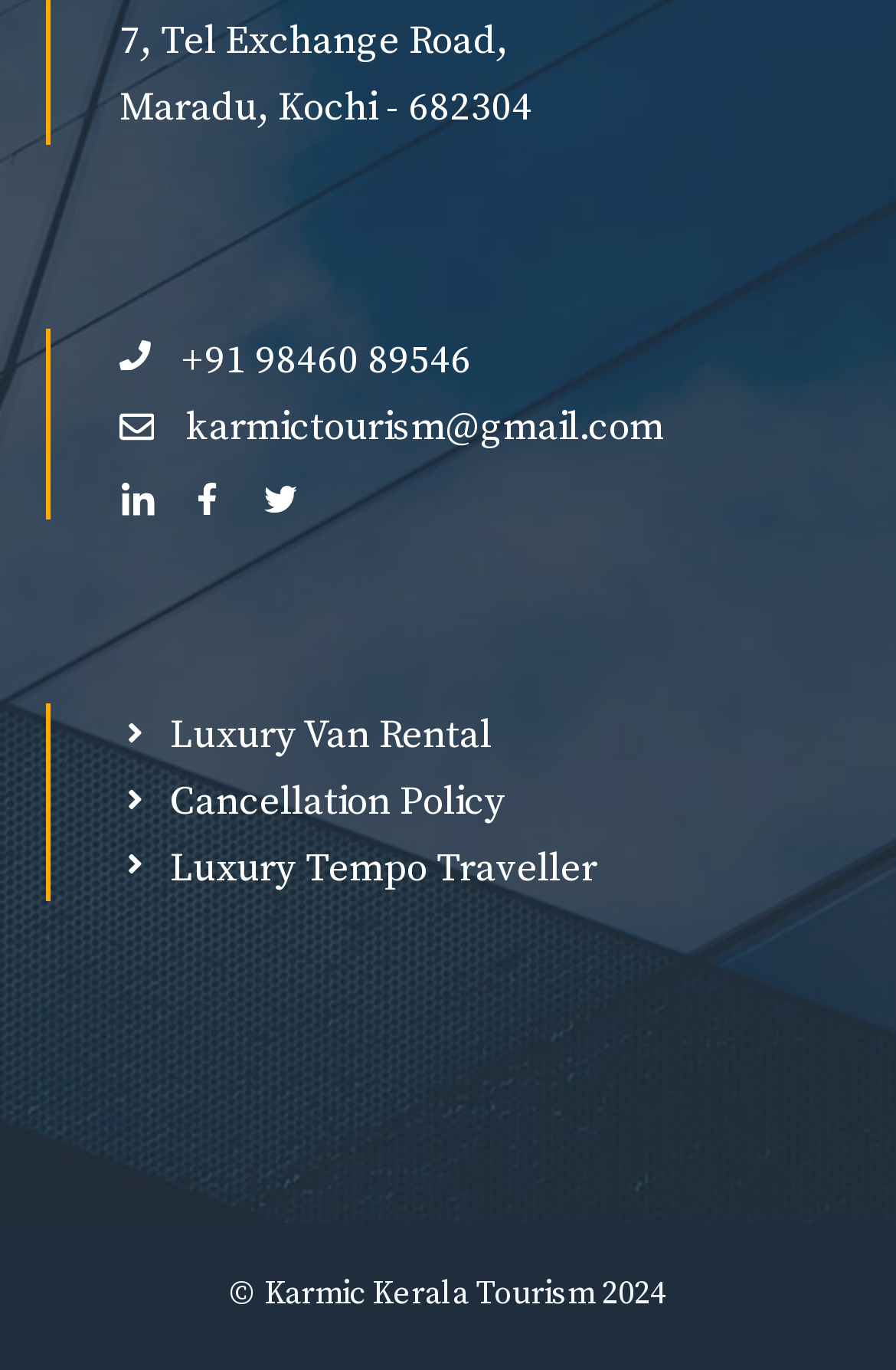Based on the element description +91 98460 89546, identify the bounding box coordinates for the UI element. The coordinates should be in the format (top-left x, top-left y, bottom-right x, bottom-right y) and within the 0 to 1 range.

[0.133, 0.24, 0.526, 0.288]